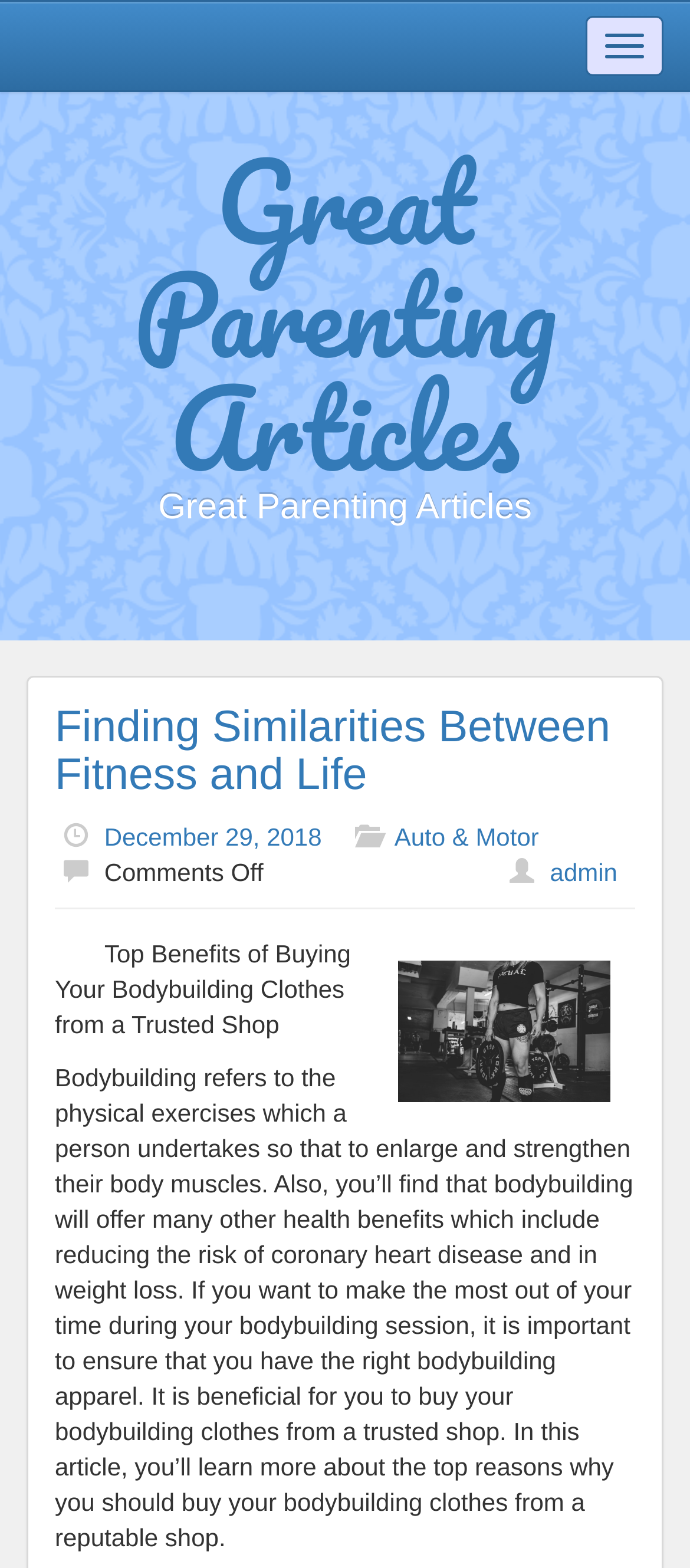Return the bounding box coordinates of the UI element that corresponds to this description: "Toggle navigation". The coordinates must be given as four float numbers in the range of 0 and 1, [left, top, right, bottom].

[0.849, 0.01, 0.962, 0.049]